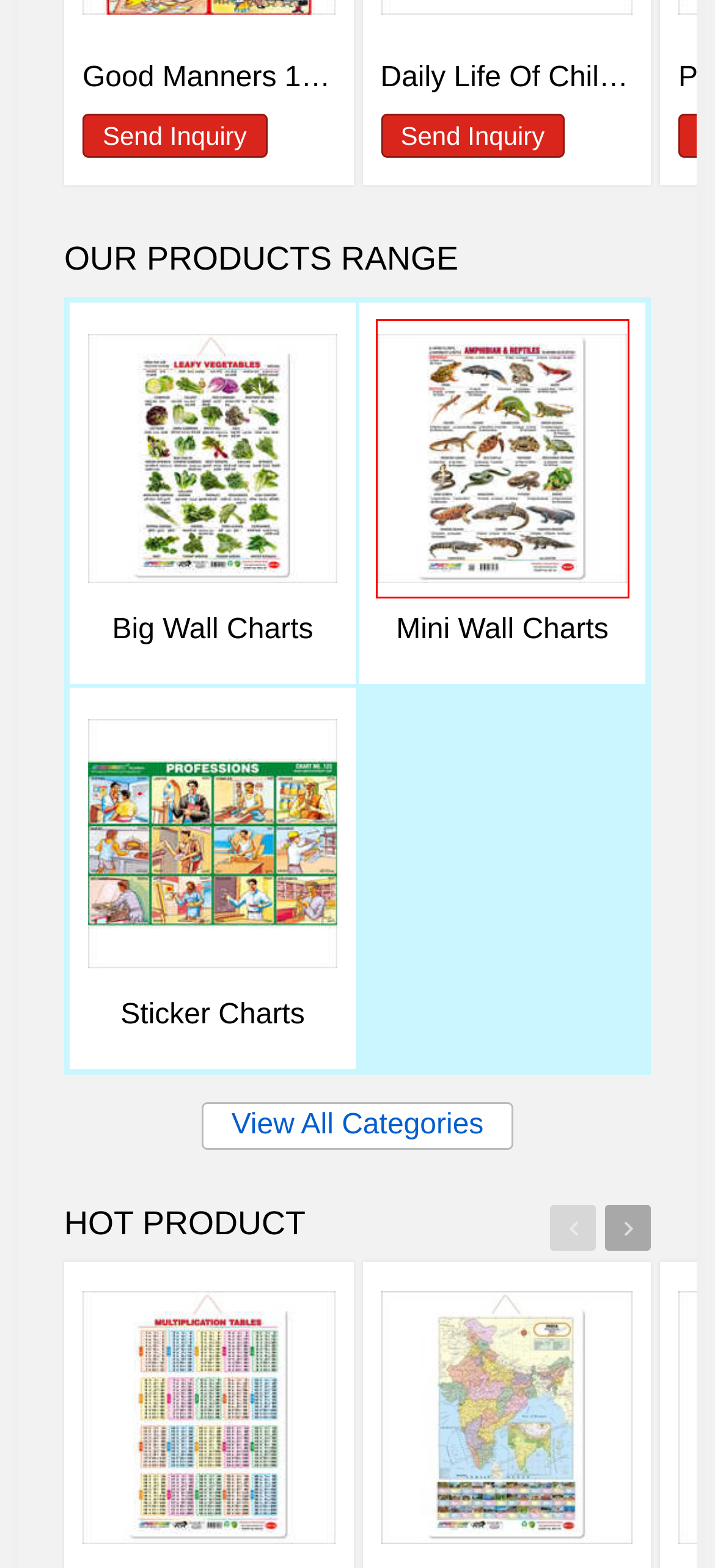You are given a screenshot of a webpage with a red rectangle bounding box around an element. Choose the best webpage description that matches the page after clicking the element in the bounding box. Here are the candidates:
A. Sticker Charts Manufacturer Supplier In Mumbai
B. Flower Wall Charts Manufacturer Supplier In Mumbai
C. Mini Wall Charts Manufacturer Supplier In Mumbai
D. Map Of India Wall Charts Manufacturer Supplier In Mumbai
E. Big Wall Charts Manufacturer Supplier In Mumbai
F. Good Manners 1 Charts Manufacturer Supplier In Mumbai
G. Multiplication Tables Wall Charts Manufacturer Supplier In Mumbai
H. Marathi Fruits Educational Wall Chart for Kids Manufacturer Supplier In Mumbai

C